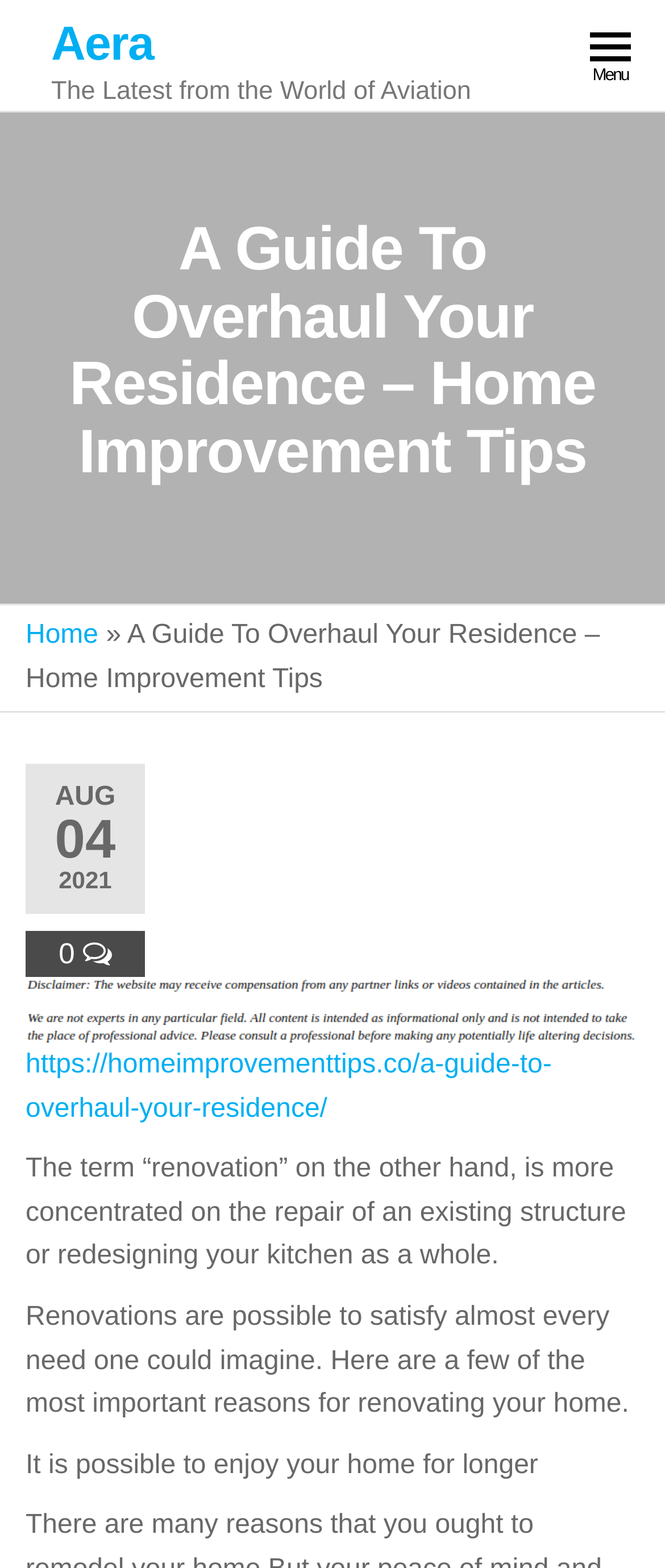Identify and provide the title of the webpage.

A Guide To Overhaul Your Residence – Home Improvement Tips